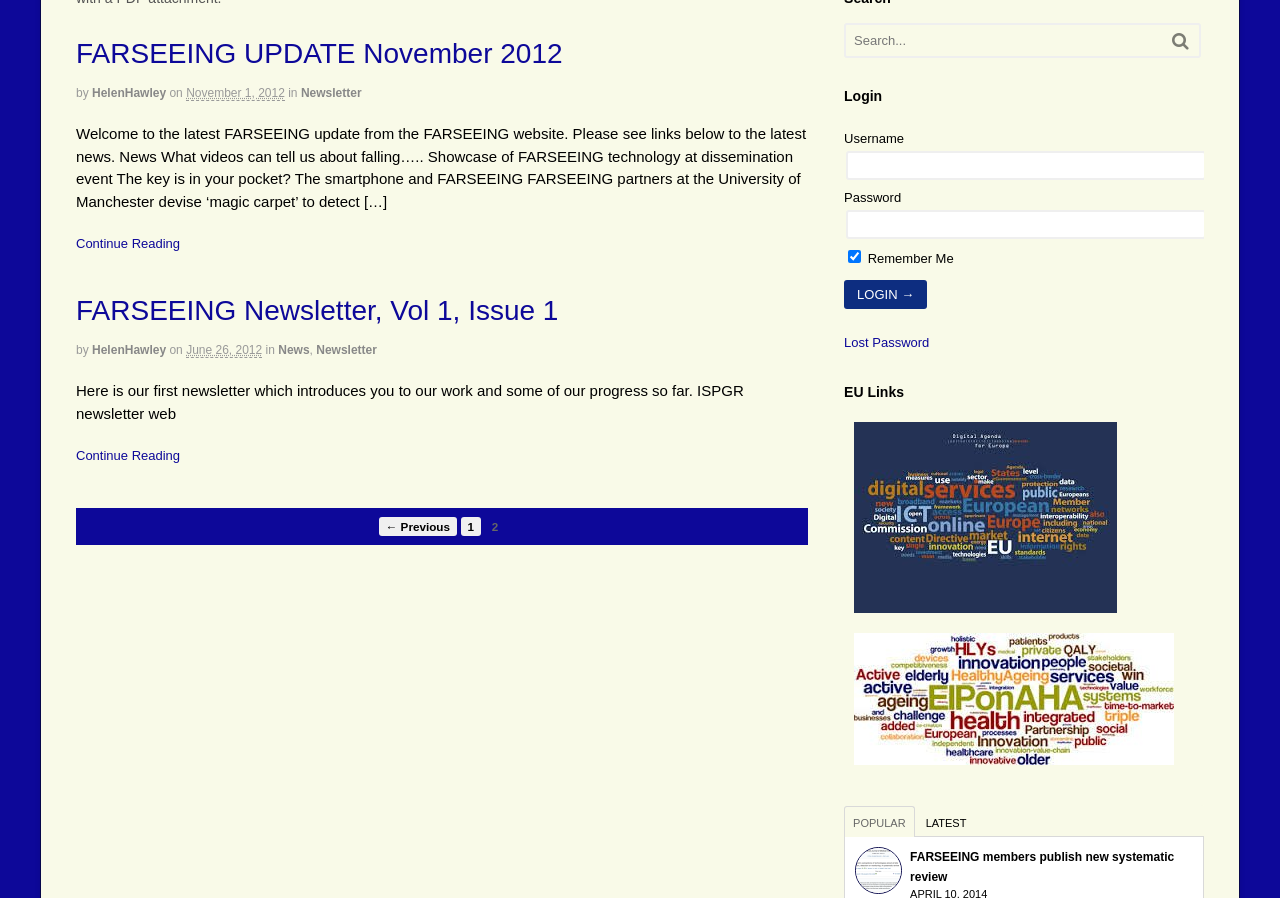Extract the bounding box coordinates for the described element: "Popular". The coordinates should be represented as four float numbers between 0 and 1: [left, top, right, bottom].

[0.659, 0.898, 0.715, 0.932]